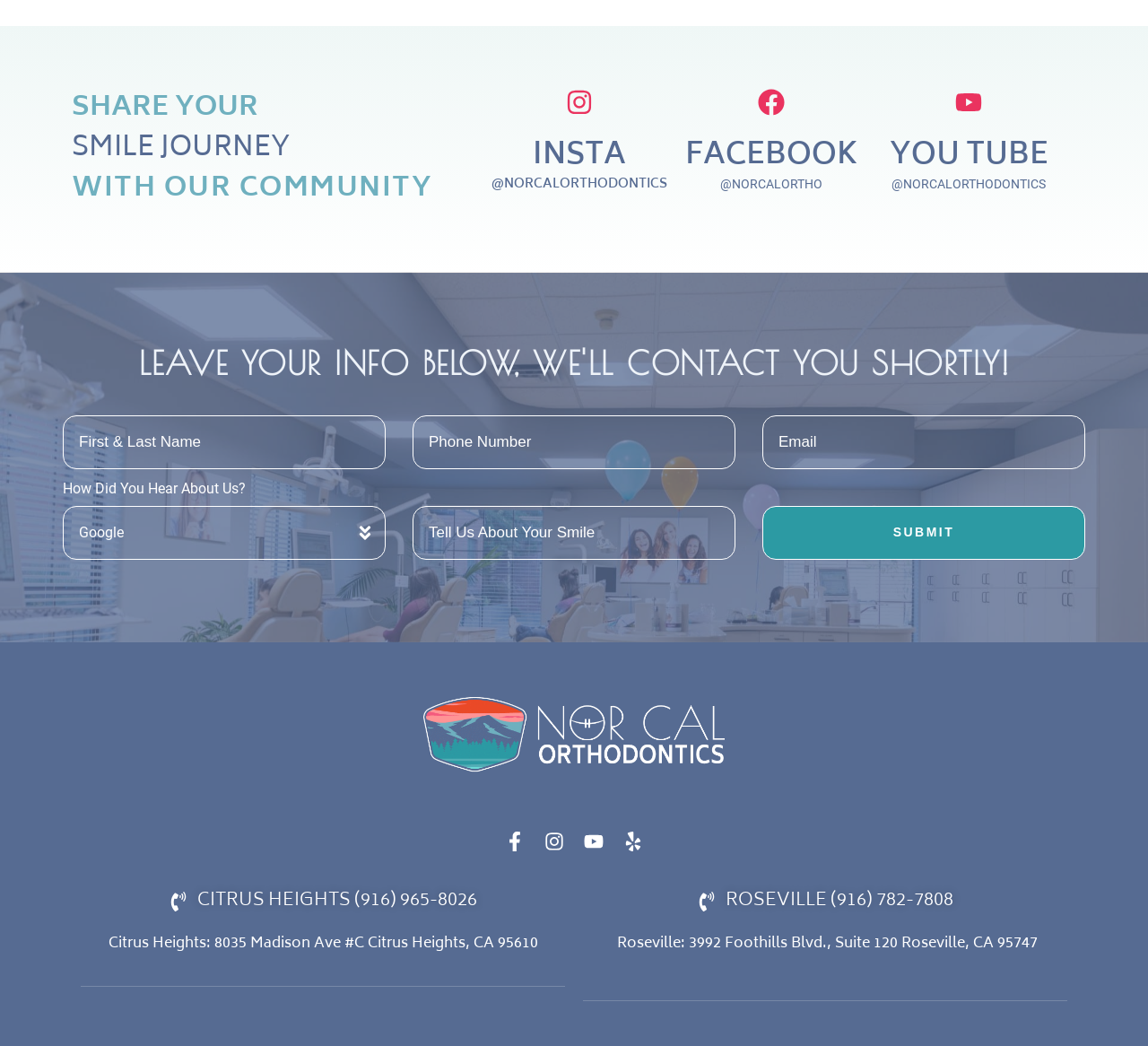What is the call to action on the form?
Look at the image and provide a short answer using one word or a phrase.

SUBMIT